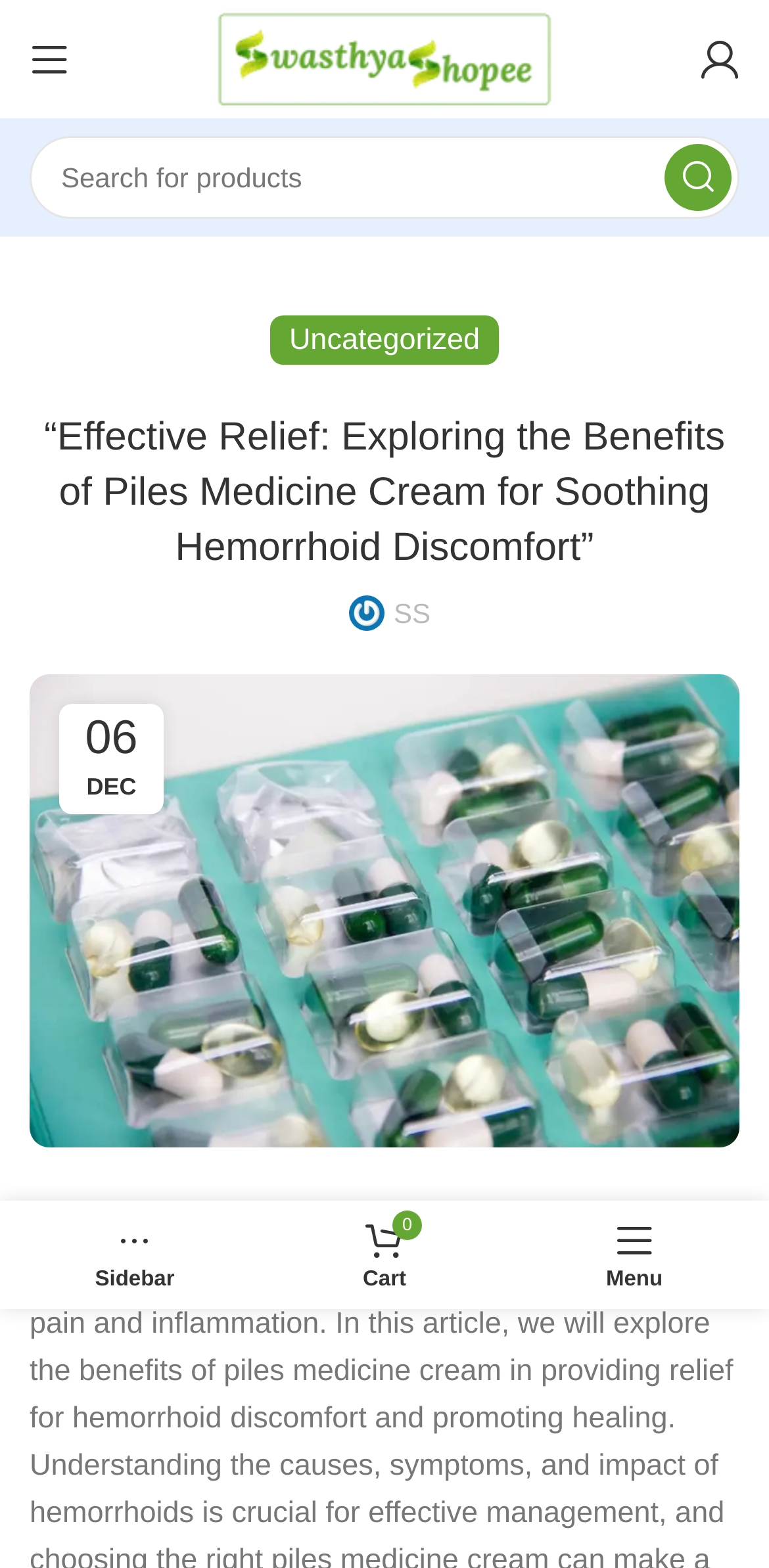Reply to the question with a single word or phrase:
How many menu options are there?

4